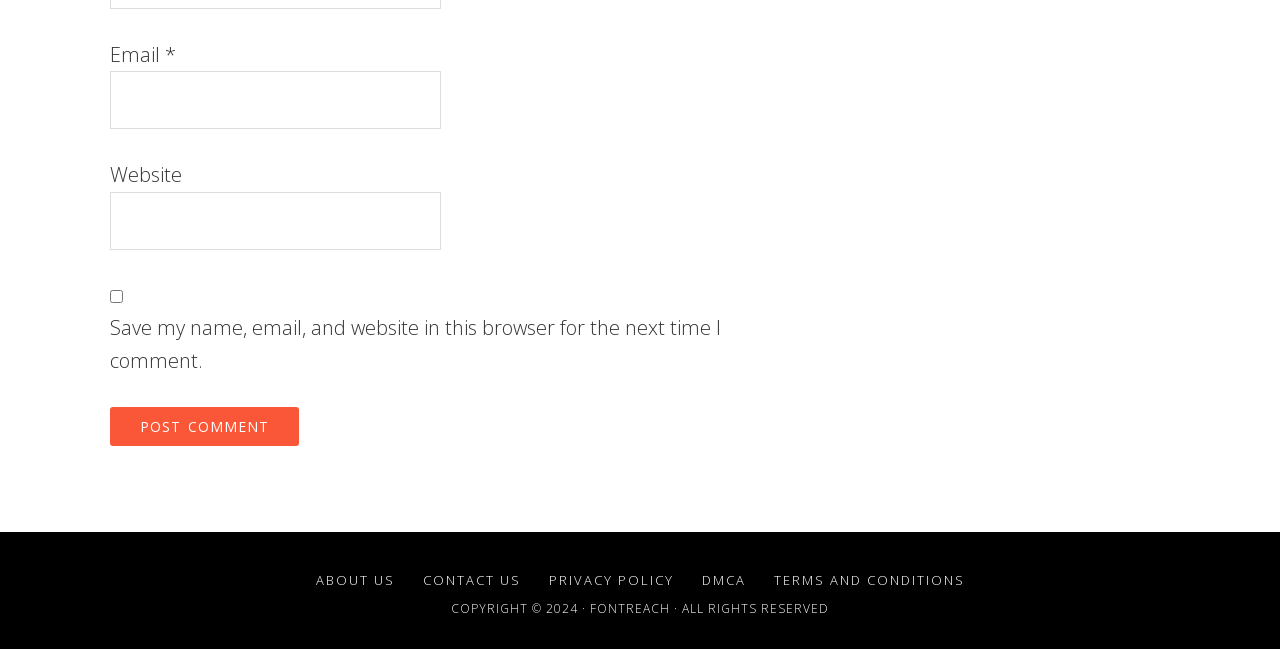Please identify the bounding box coordinates of the region to click in order to complete the given instruction: "Input website URL". The coordinates should be four float numbers between 0 and 1, i.e., [left, top, right, bottom].

[0.086, 0.296, 0.344, 0.385]